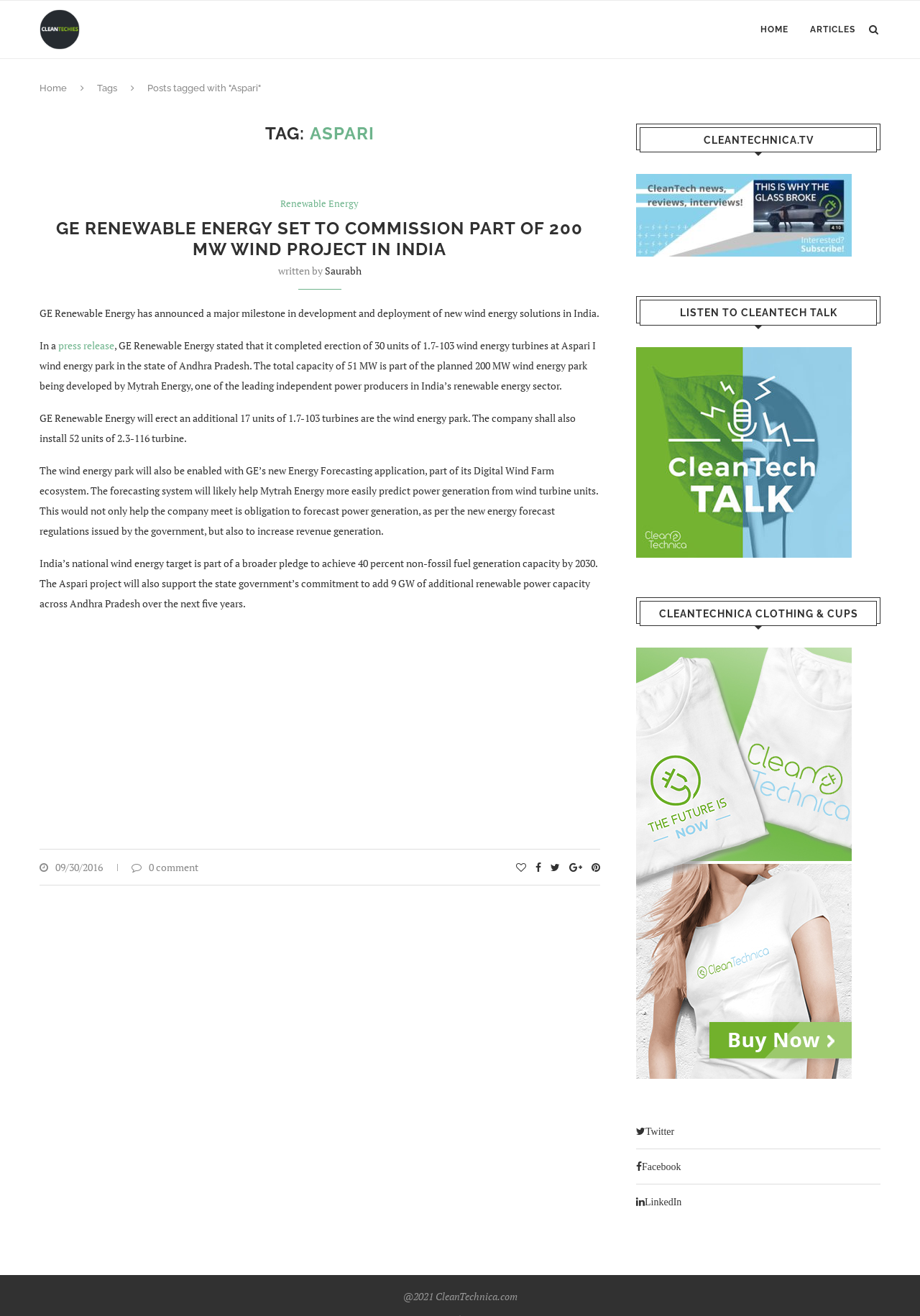Who wrote the article about GE Renewable Energy?
Use the image to give a comprehensive and detailed response to the question.

The author's name can be found in the article section of the webpage, where it is mentioned 'written by Saurabh'.